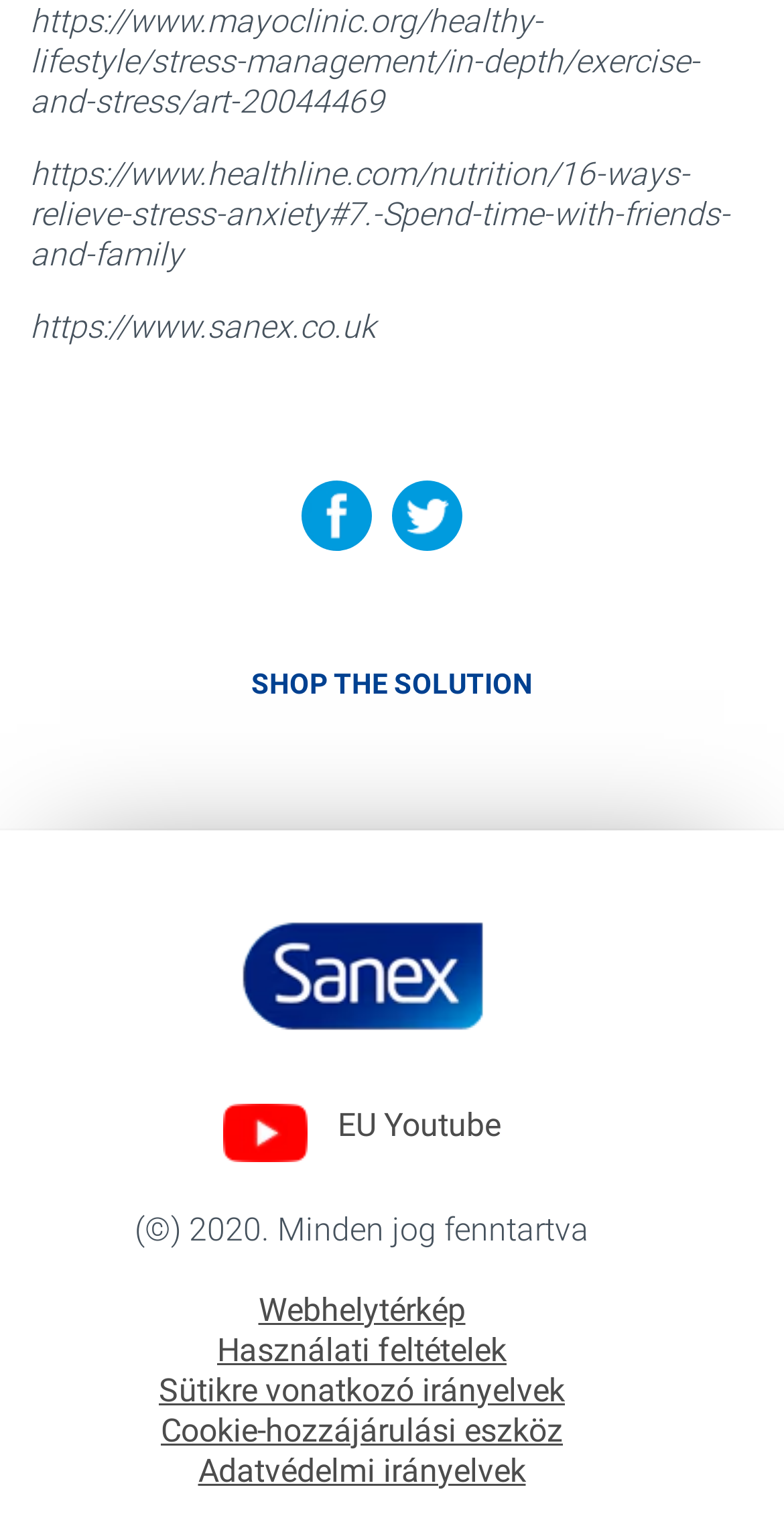Highlight the bounding box coordinates of the region I should click on to meet the following instruction: "Shop the solution".

[0.038, 0.434, 0.962, 0.465]